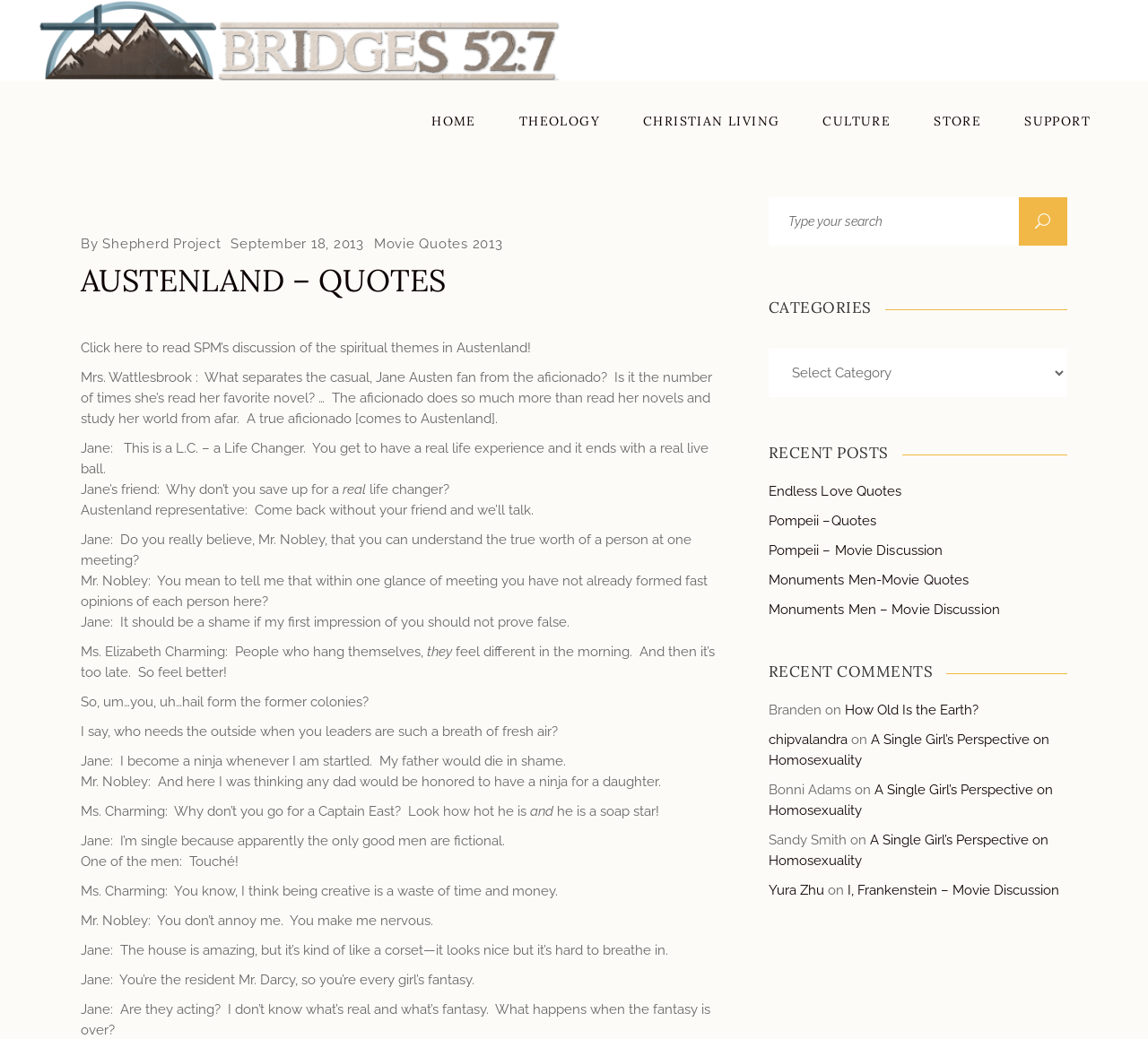Determine the bounding box coordinates of the clickable element necessary to fulfill the instruction: "Select a category". Provide the coordinates as four float numbers within the 0 to 1 range, i.e., [left, top, right, bottom].

[0.669, 0.336, 0.93, 0.382]